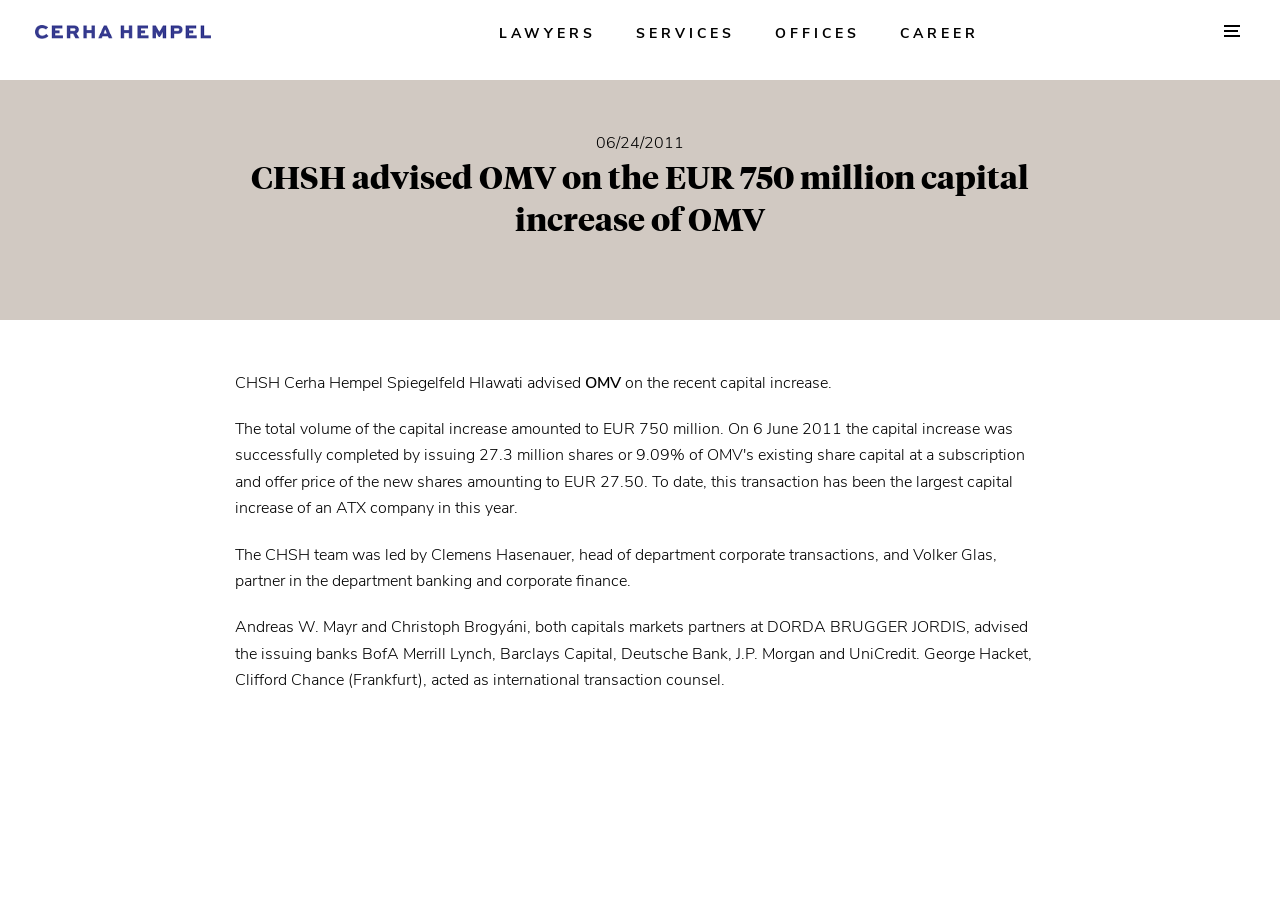Given the webpage screenshot and the description, determine the bounding box coordinates (top-left x, top-left y, bottom-right x, bottom-right y) that define the location of the UI element matching this description: alt="CERHA HEMPEL"

[0.027, 0.011, 0.277, 0.064]